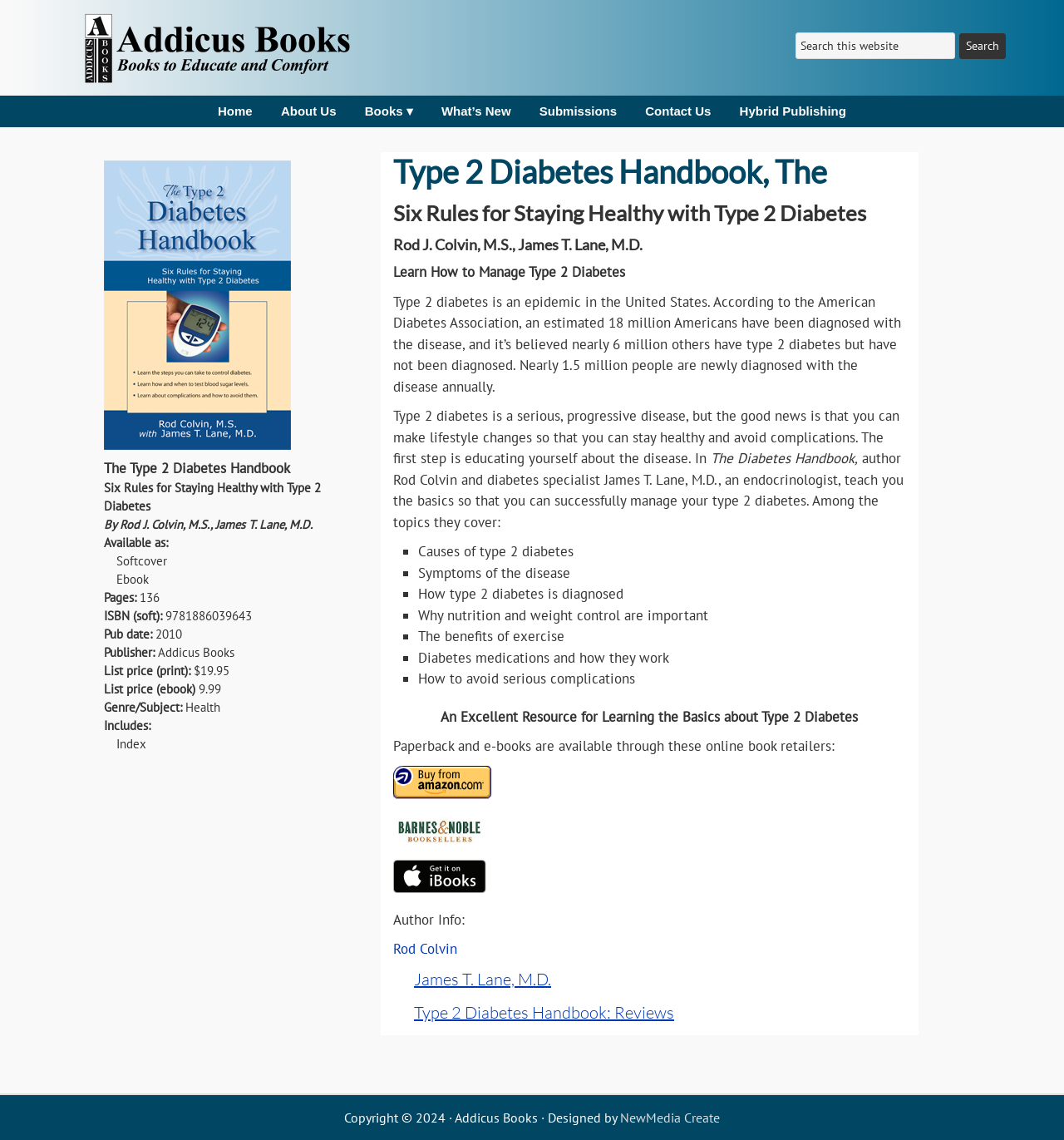Determine the bounding box coordinates for the area that should be clicked to carry out the following instruction: "Learn more about the book 'The Type 2 Diabetes Handbook'".

[0.358, 0.133, 0.863, 0.908]